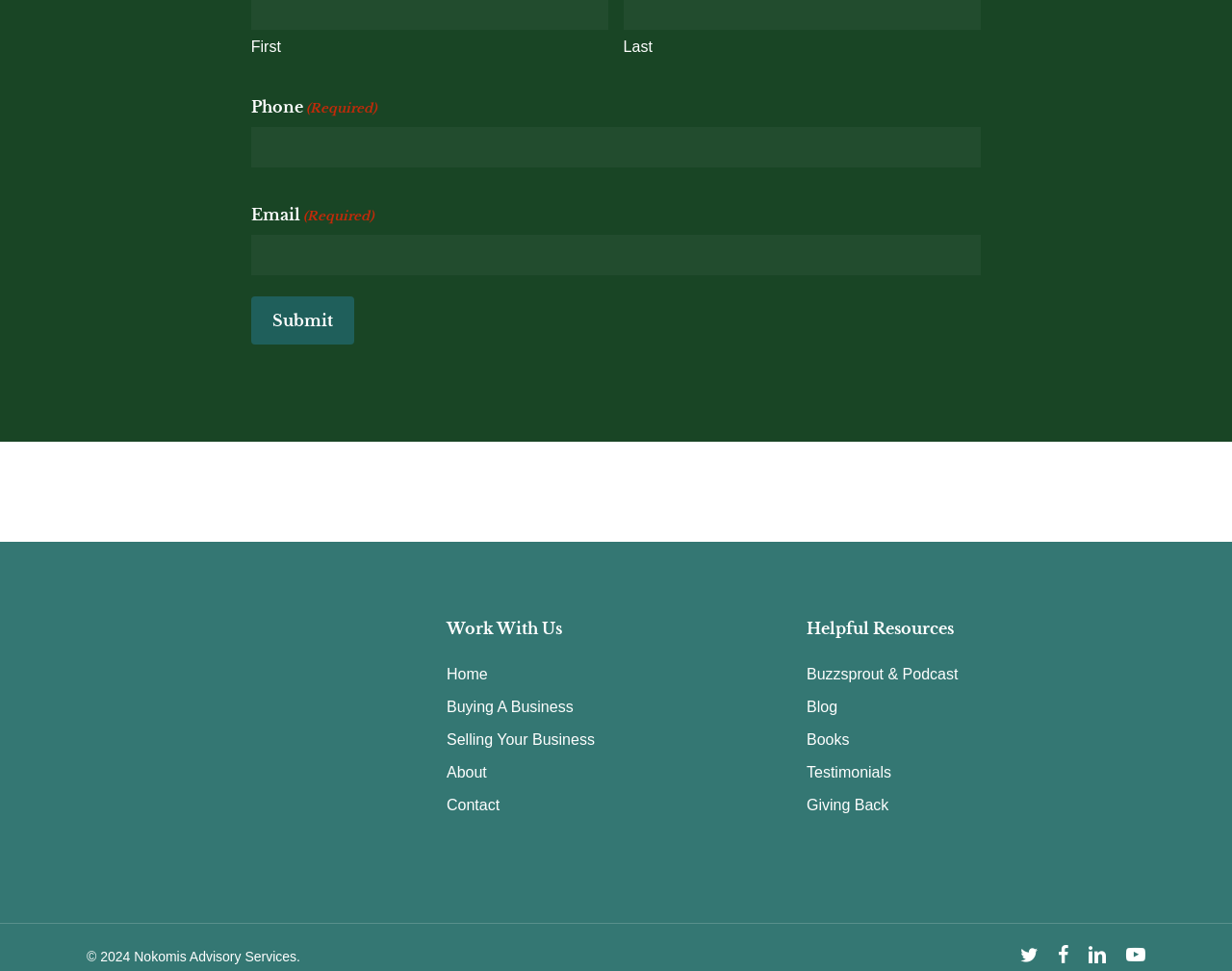Using the provided element description: "Testimonials", determine the bounding box coordinates of the corresponding UI element in the screenshot.

[0.655, 0.783, 0.93, 0.809]